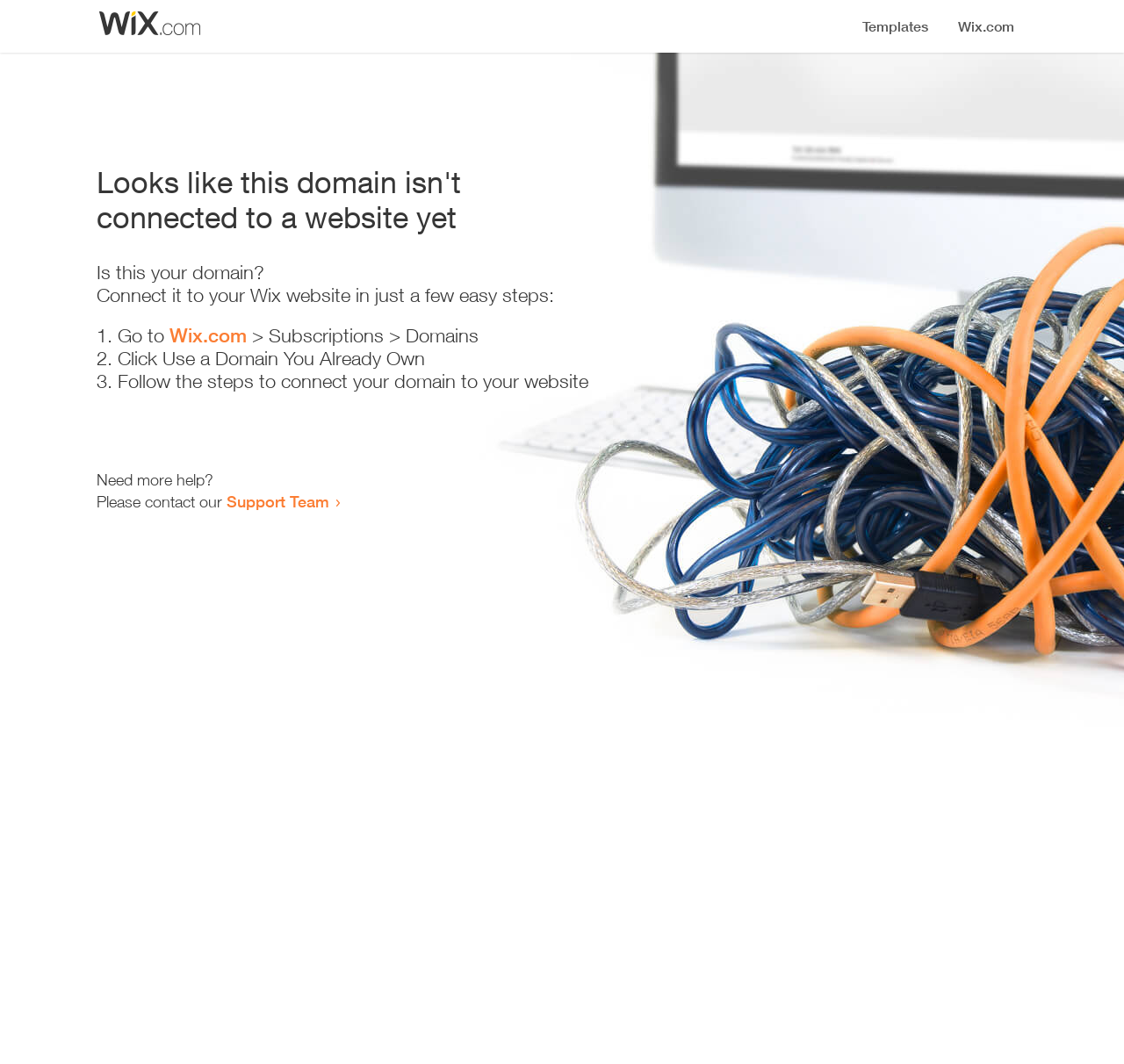Where can I get more help?
Please provide a single word or phrase based on the screenshot.

Support Team